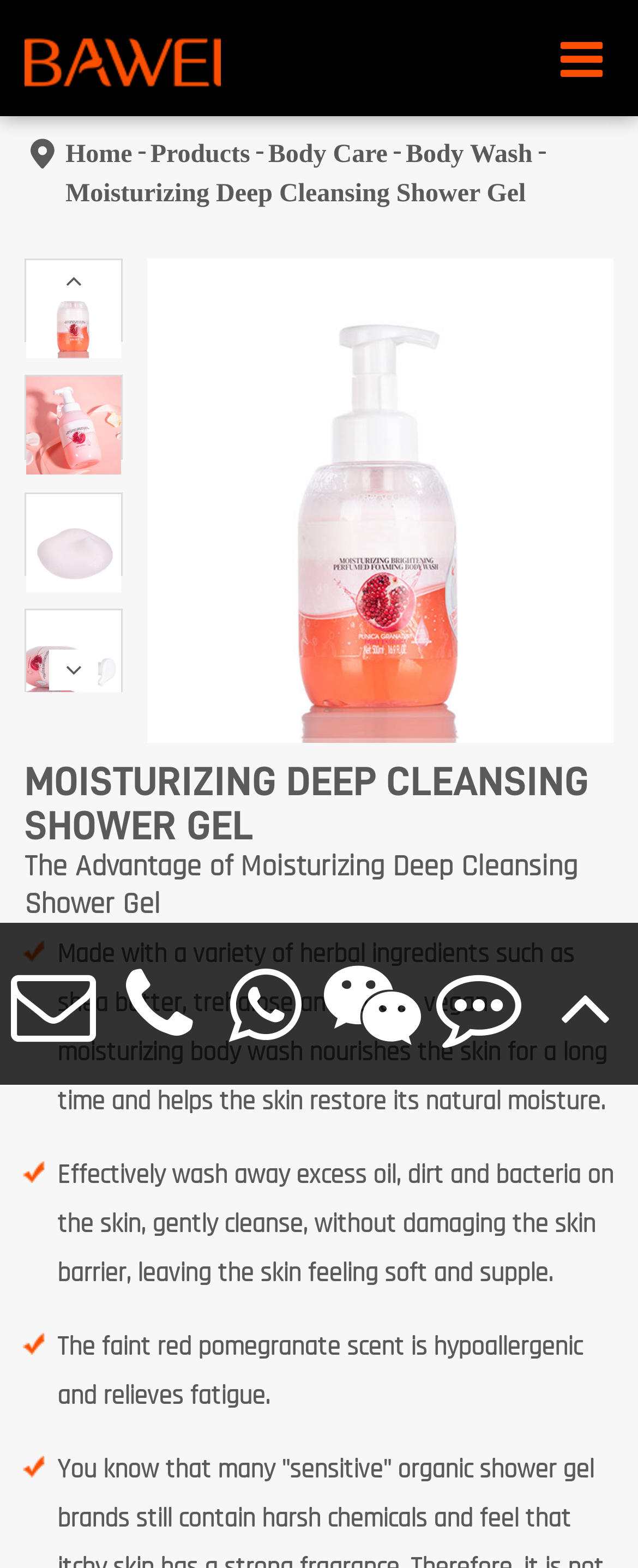Locate the bounding box coordinates of the element I should click to achieve the following instruction: "View the 'Moisturizing Deep Cleansing Shower Gel' product".

[0.103, 0.112, 0.824, 0.137]